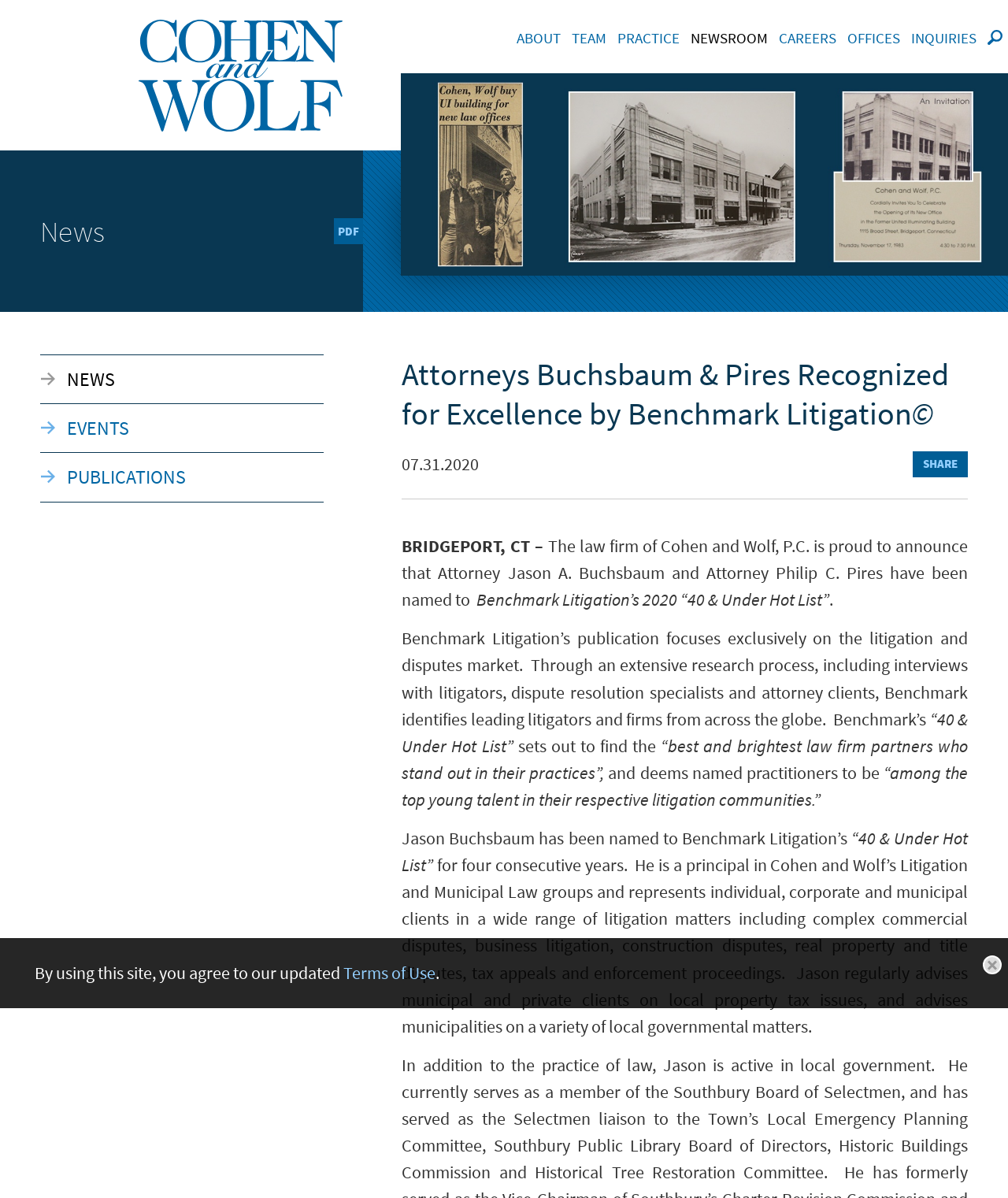Using the information in the image, give a detailed answer to the following question: How many consecutive years has Jason Buchsbaum been named to Benchmark Litigation’s '40 & Under Hot List'?

I found the answer by reading the text on the page, which mentions that Jason Buchsbaum has been named to Benchmark Litigation’s '40 & Under Hot List' for four consecutive years.